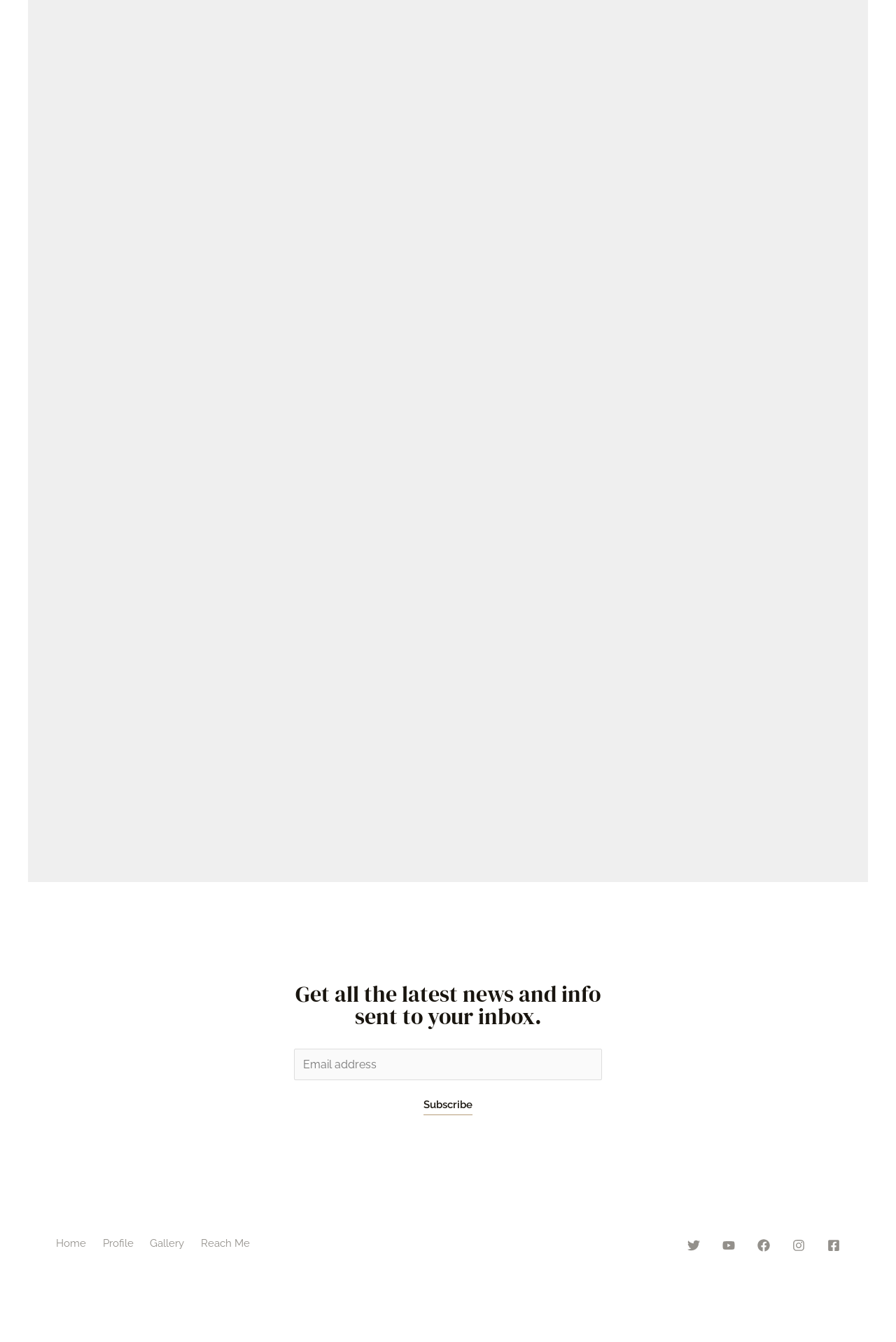What is the purpose of the textbox? Refer to the image and provide a one-word or short phrase answer.

To enter email